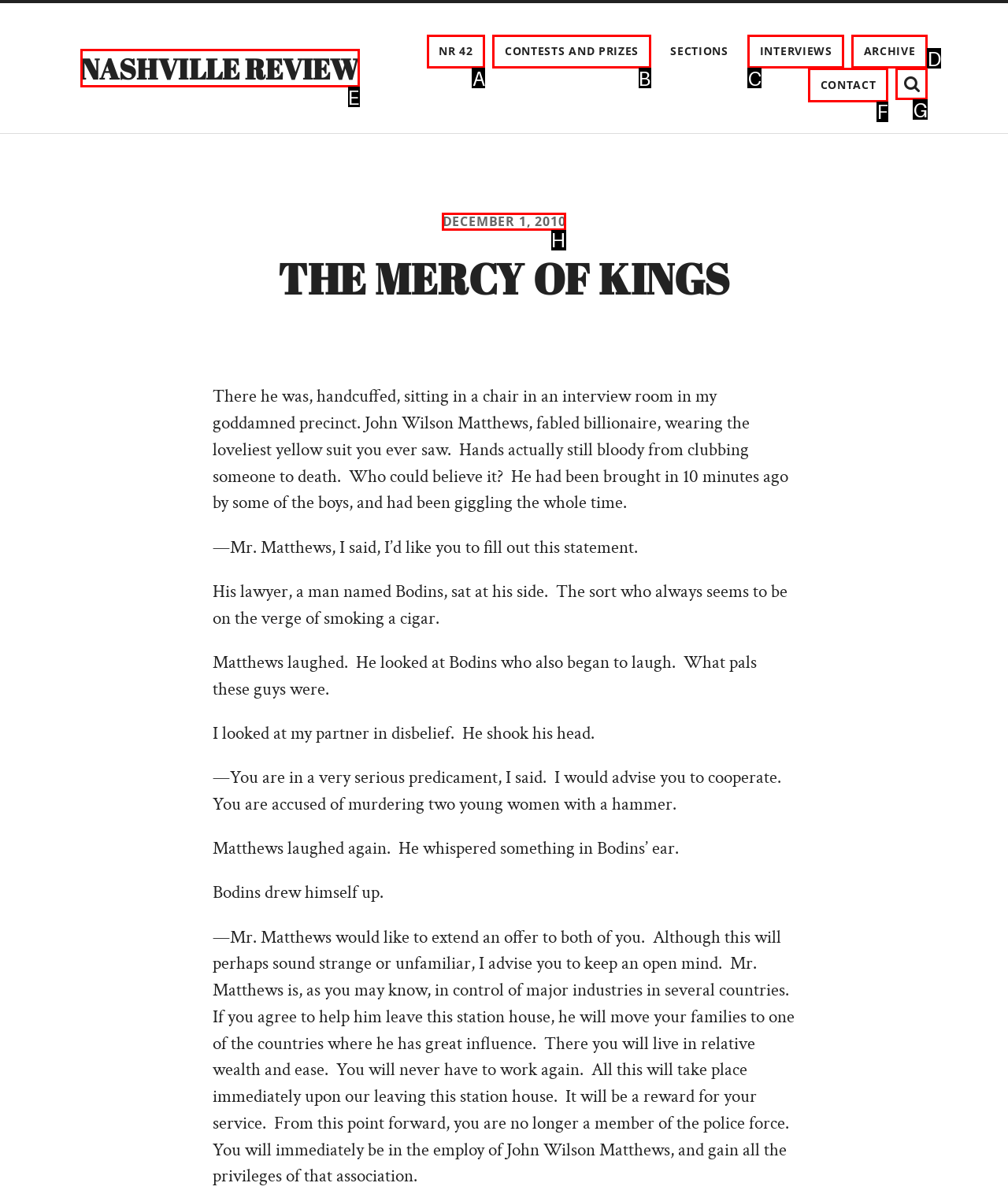Find the option that best fits the description: title="Show the search field". Answer with the letter of the option.

G